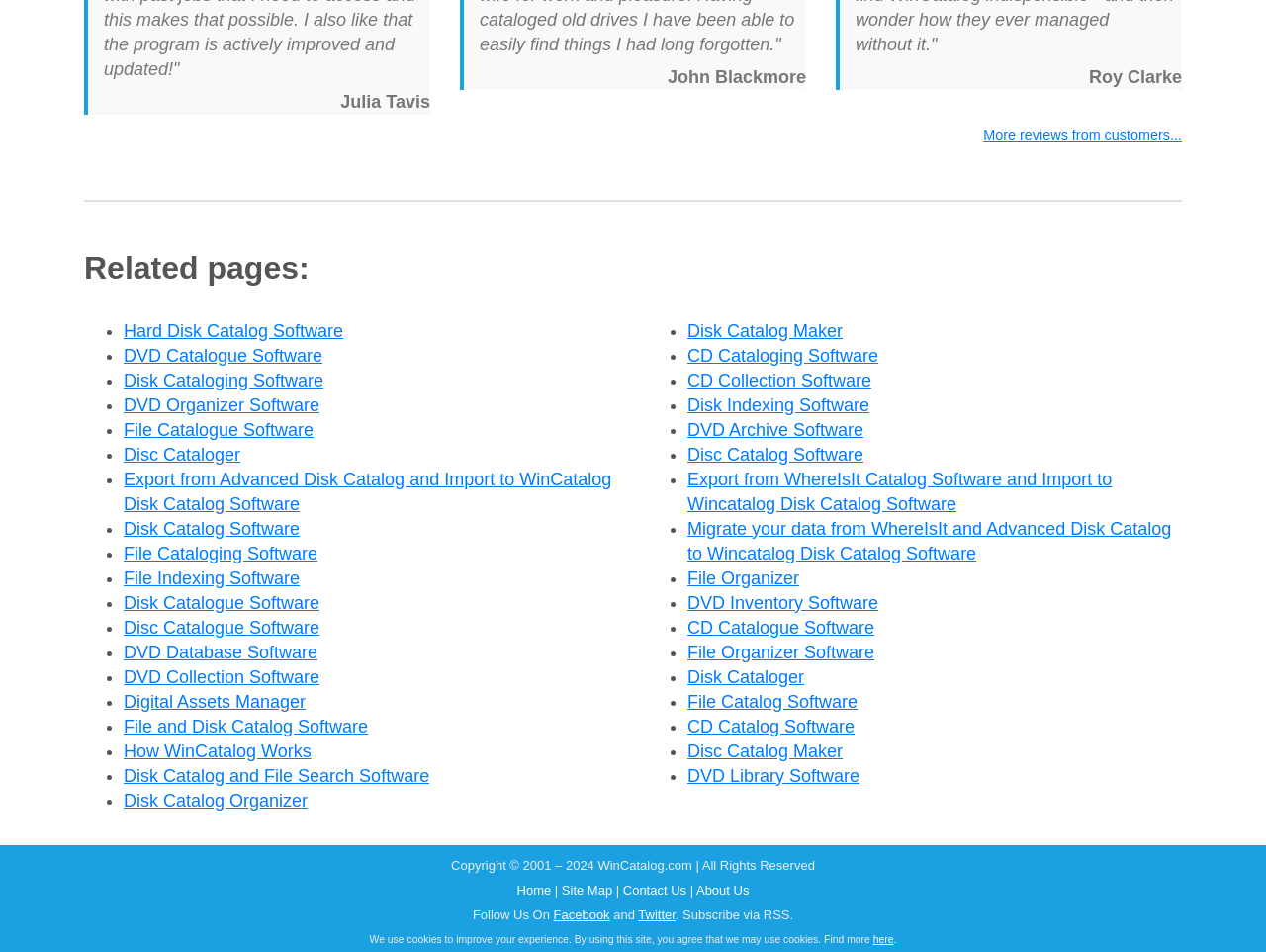Provide the bounding box coordinates for the area that should be clicked to complete the instruction: "Explore 'How WinCatalog Works' page".

[0.098, 0.779, 0.246, 0.799]